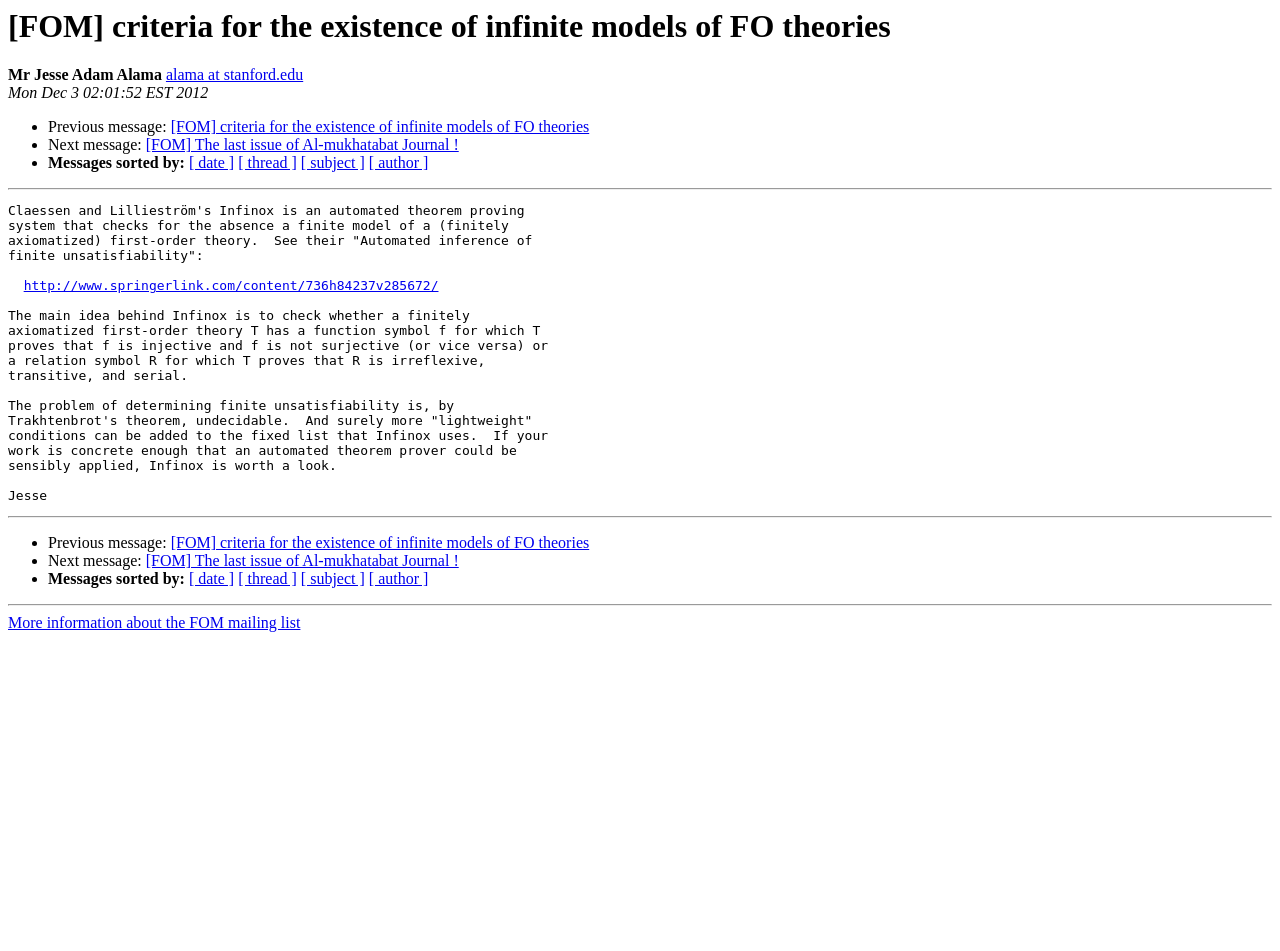Please identify the bounding box coordinates of where to click in order to follow the instruction: "Sort messages by date".

[0.148, 0.162, 0.183, 0.18]